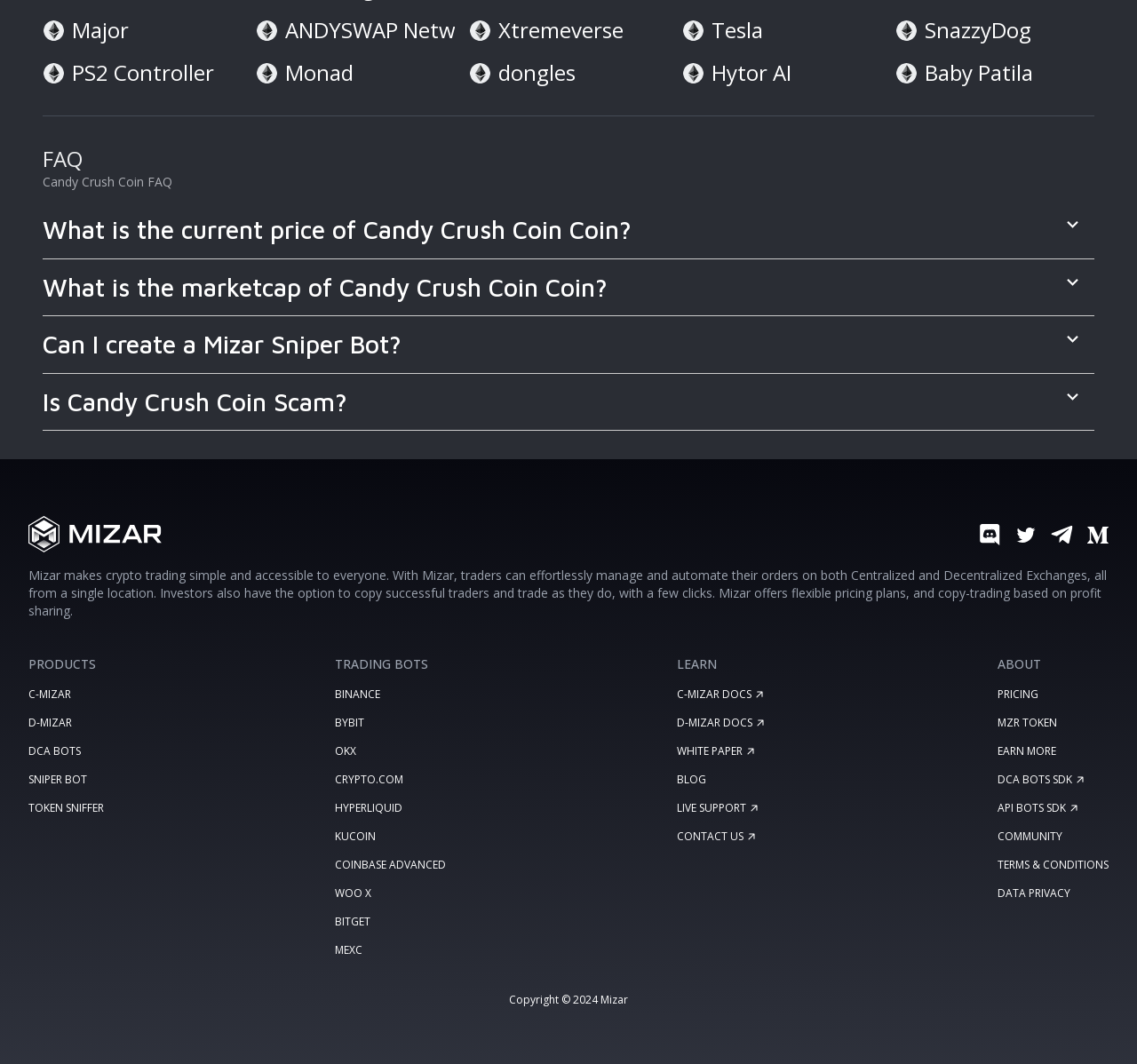Identify the bounding box coordinates for the region to click in order to carry out this instruction: "Click the 'discord' link". Provide the coordinates using four float numbers between 0 and 1, formatted as [left, top, right, bottom].

[0.861, 0.492, 0.88, 0.512]